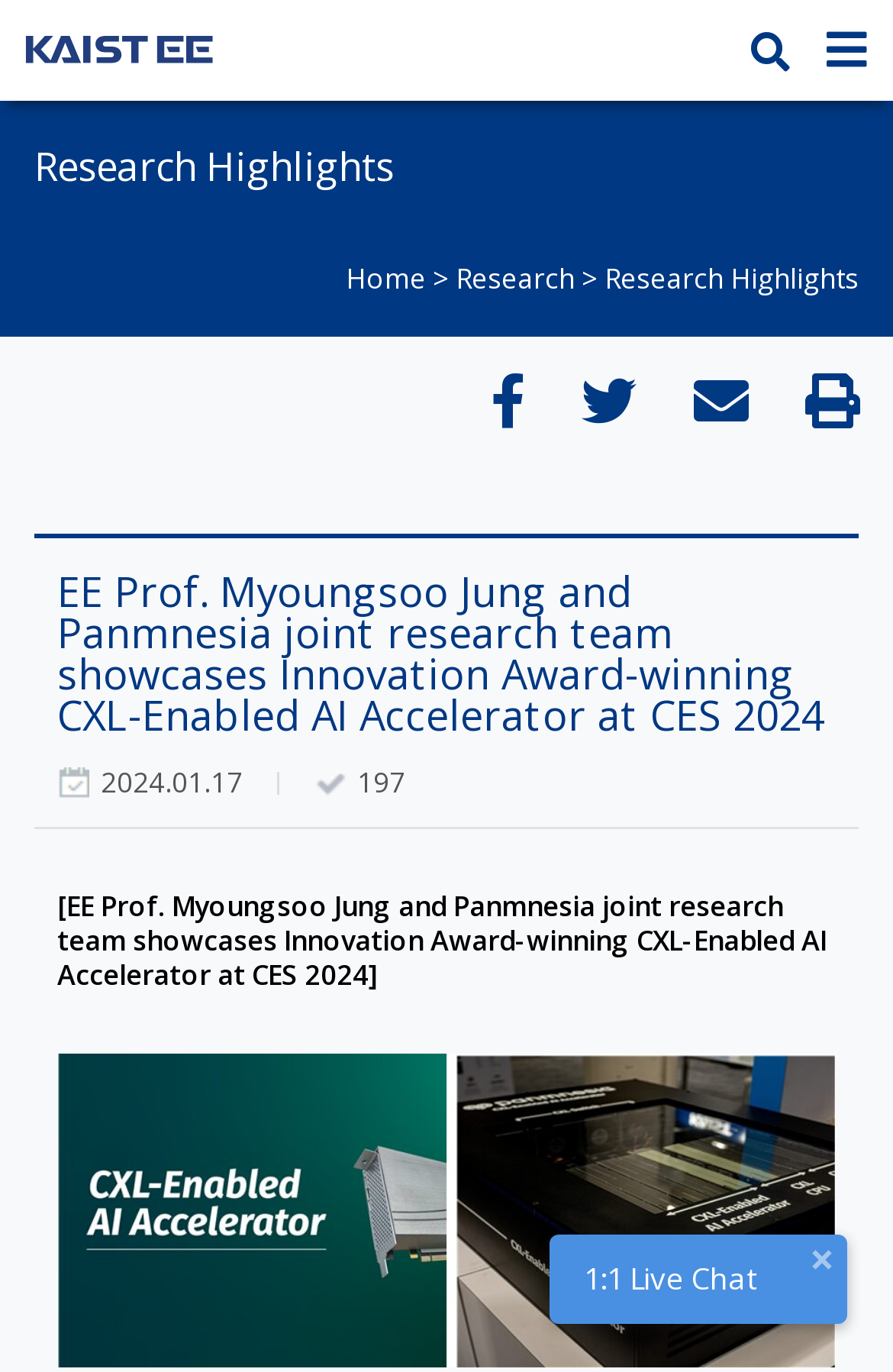Give a one-word or short-phrase answer to the following question: 
What is the text of the first link?

Home